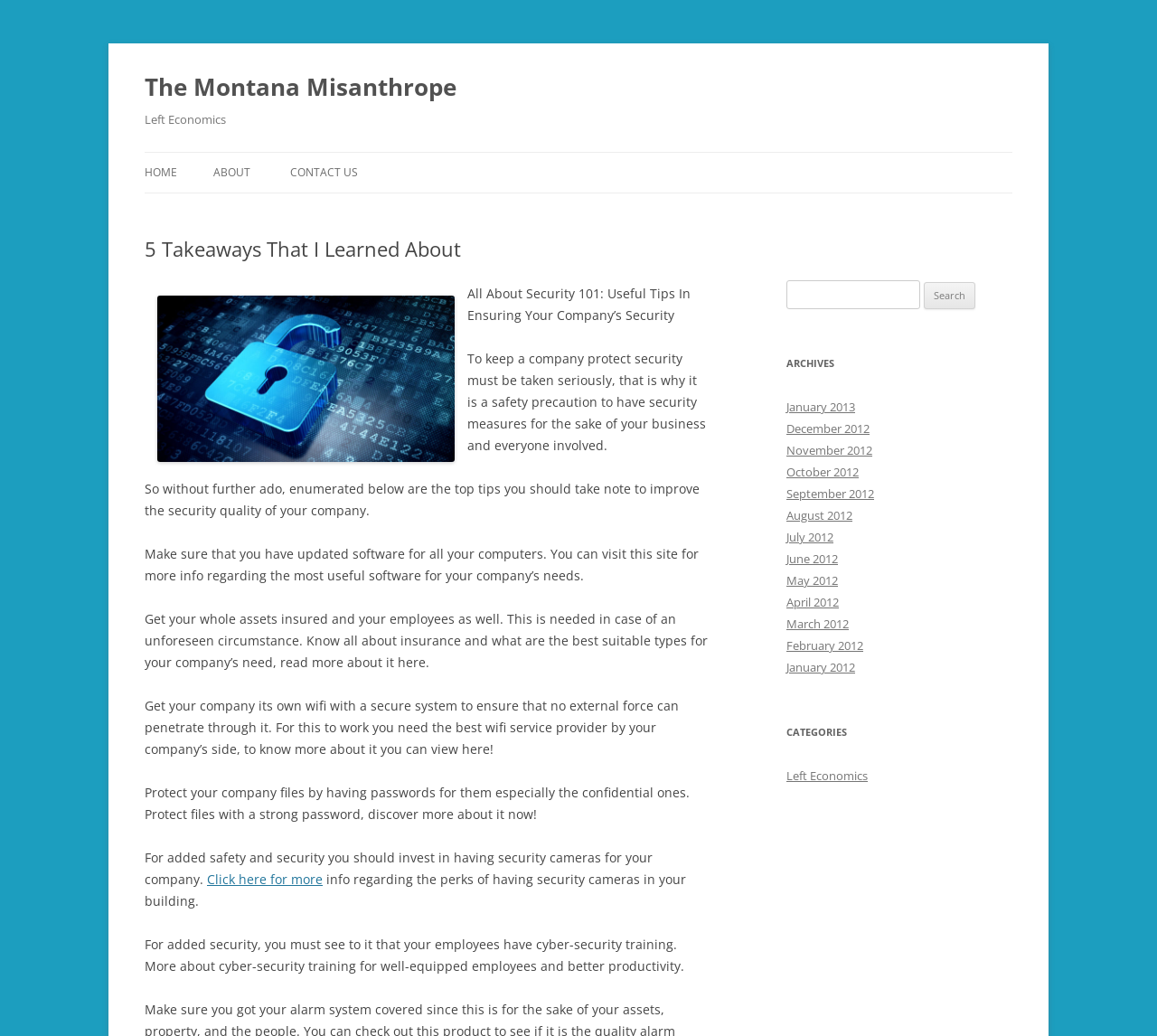Please specify the bounding box coordinates of the clickable region to carry out the following instruction: "Search for something". The coordinates should be four float numbers between 0 and 1, in the format [left, top, right, bottom].

[0.68, 0.271, 0.795, 0.299]